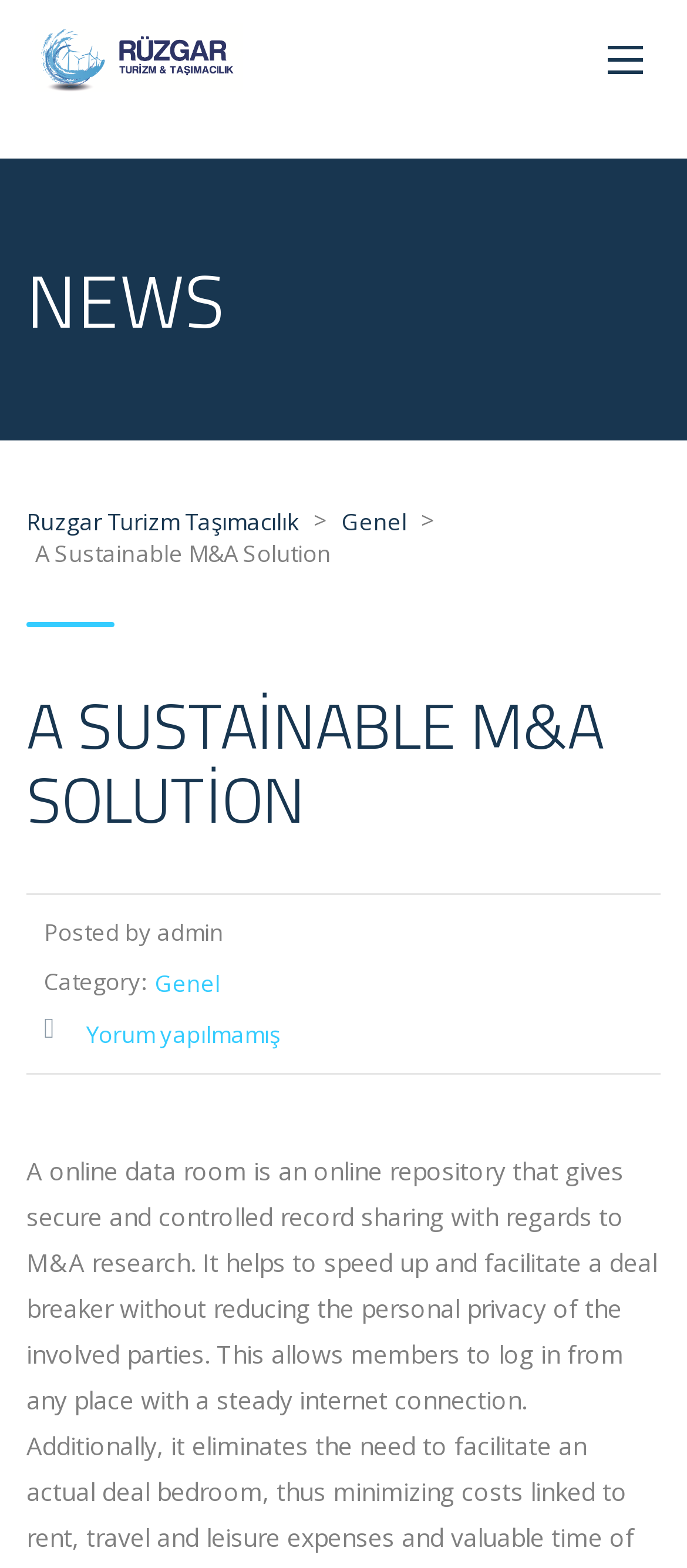What is the category of the post? Based on the screenshot, please respond with a single word or phrase.

Genel